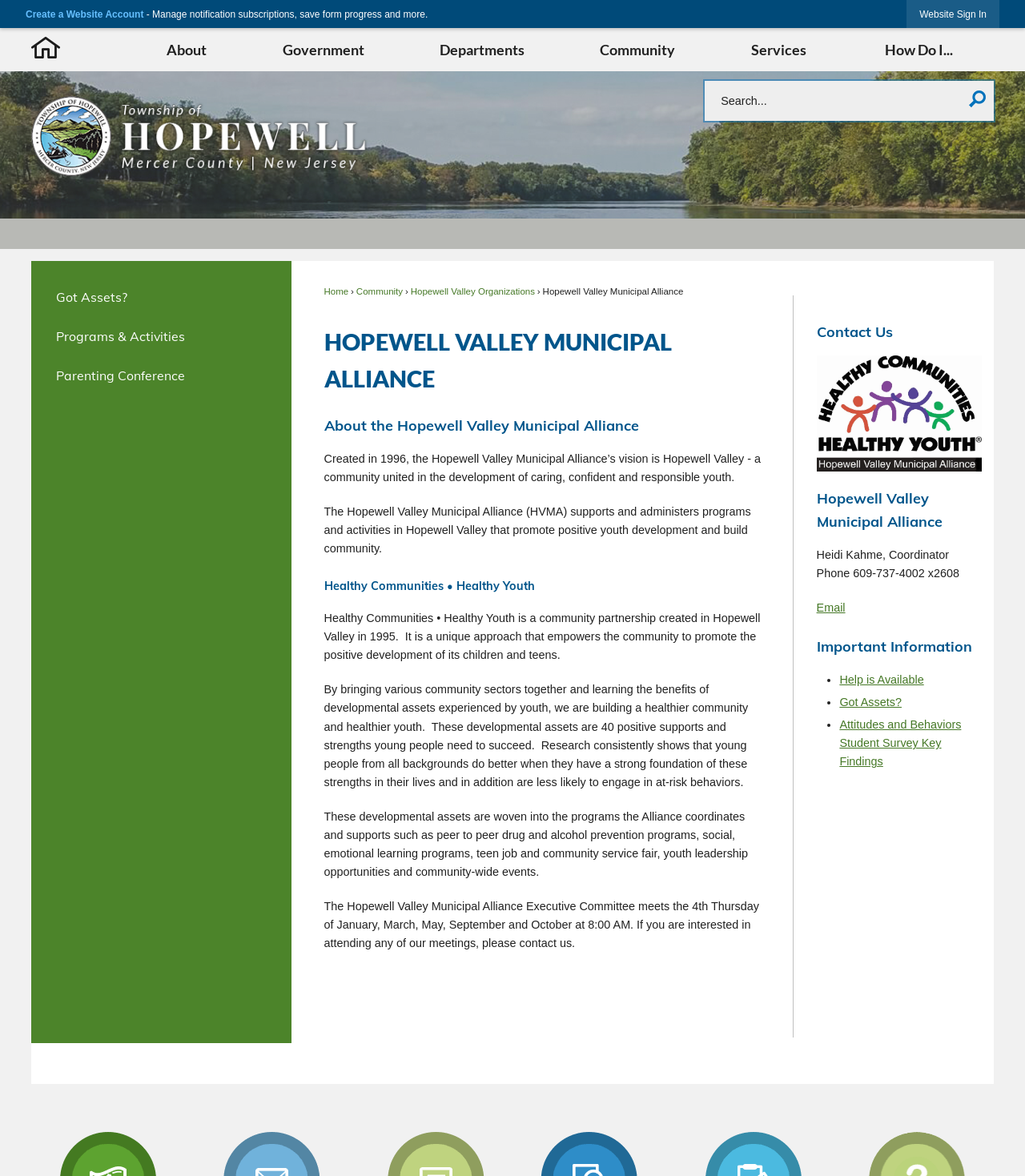Locate the bounding box coordinates of the element that should be clicked to execute the following instruction: "Search for something".

[0.688, 0.069, 0.969, 0.103]